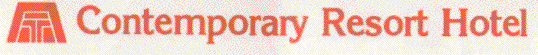Depict the image with a detailed narrative.

The image features the logo of the "Contemporary Resort Hotel," a notable establishment within the Walt Disney World resort. The logo presents the name prominently in a bold, uppercase font, conveying a sense of modernity and elegance. Accompanied by a stylized graphic element, it reflects the contemporary architectural design that characterizes the hotel, which has been a staple since the resort's opening day. This logo encapsulates the history and evolution of the hotel, located within the dynamic environment of Walt Disney World, making it an inviting symbol for guests and visitors.